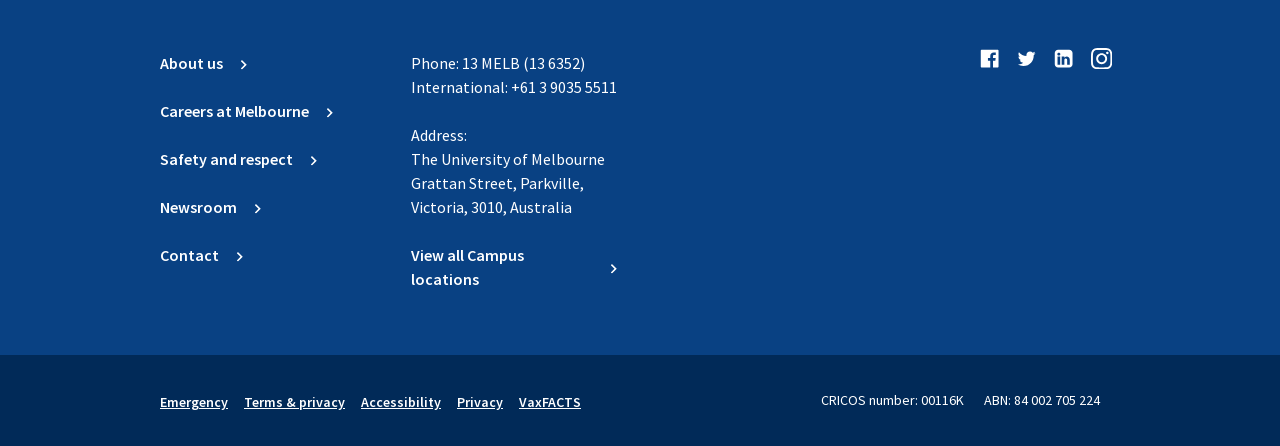What is the CRICOS number of the university?
Please answer the question with a single word or phrase, referencing the image.

00116K